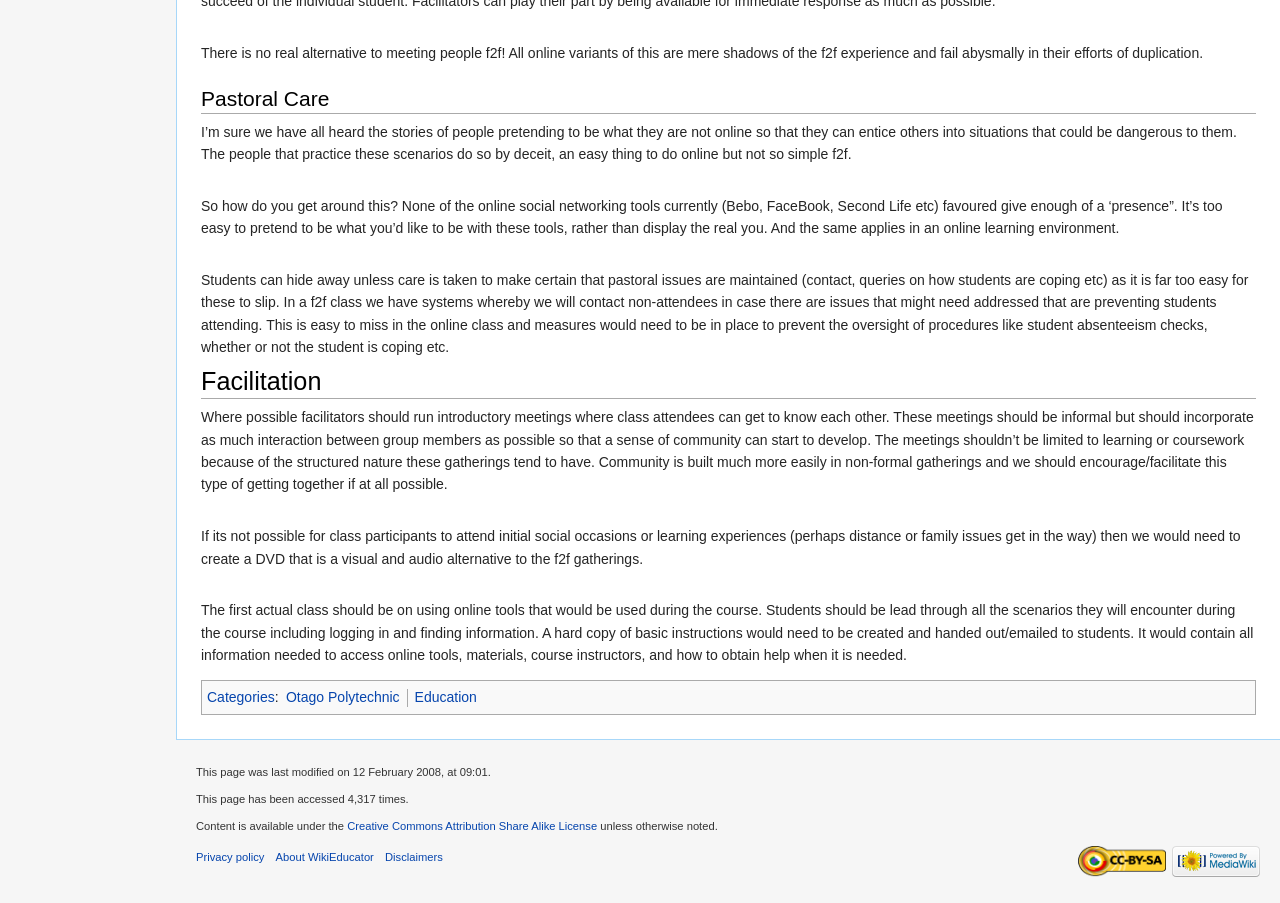Can you show the bounding box coordinates of the region to click on to complete the task described in the instruction: "Go to Home"?

None